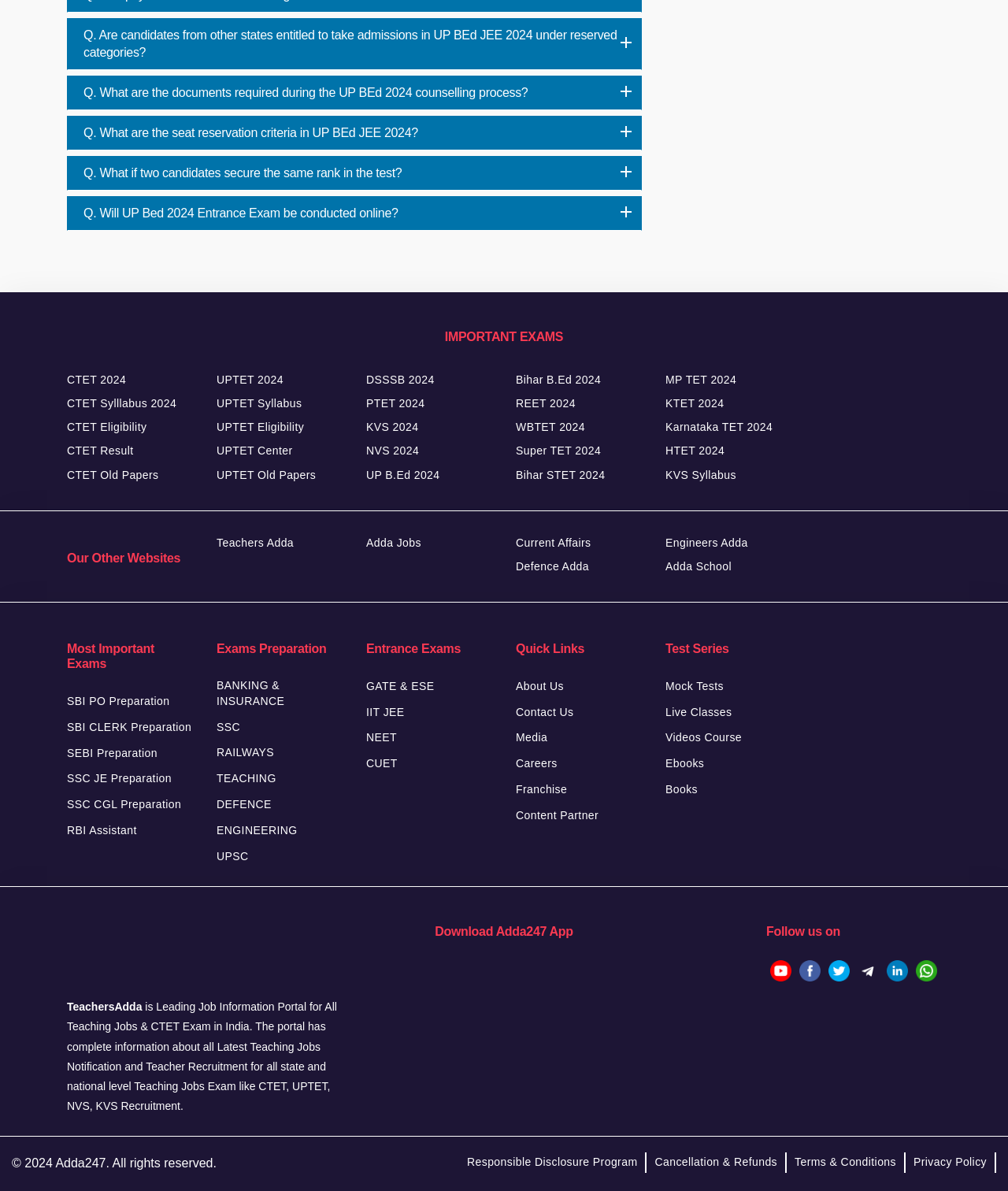What type of information is provided on the portal?
Use the image to give a comprehensive and detailed response to the question.

The portal provides information about teaching jobs and exams, as stated in the text 'TeachersAdda is Leading Job Information Portal for All Teaching Jobs & CTET Exam in India'.